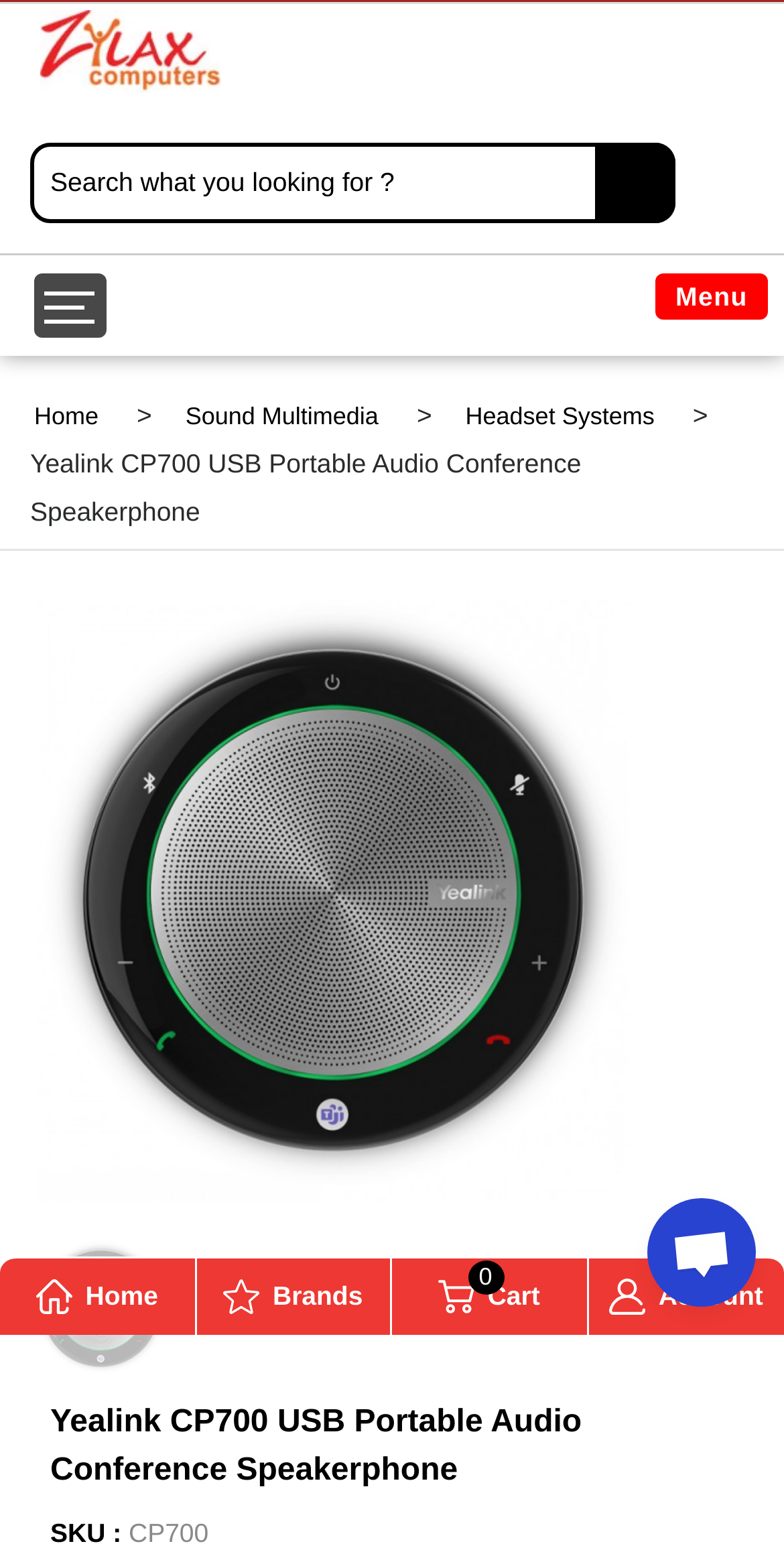What is the type of battery used?
Look at the screenshot and give a one-word or phrase answer.

Li-polymer